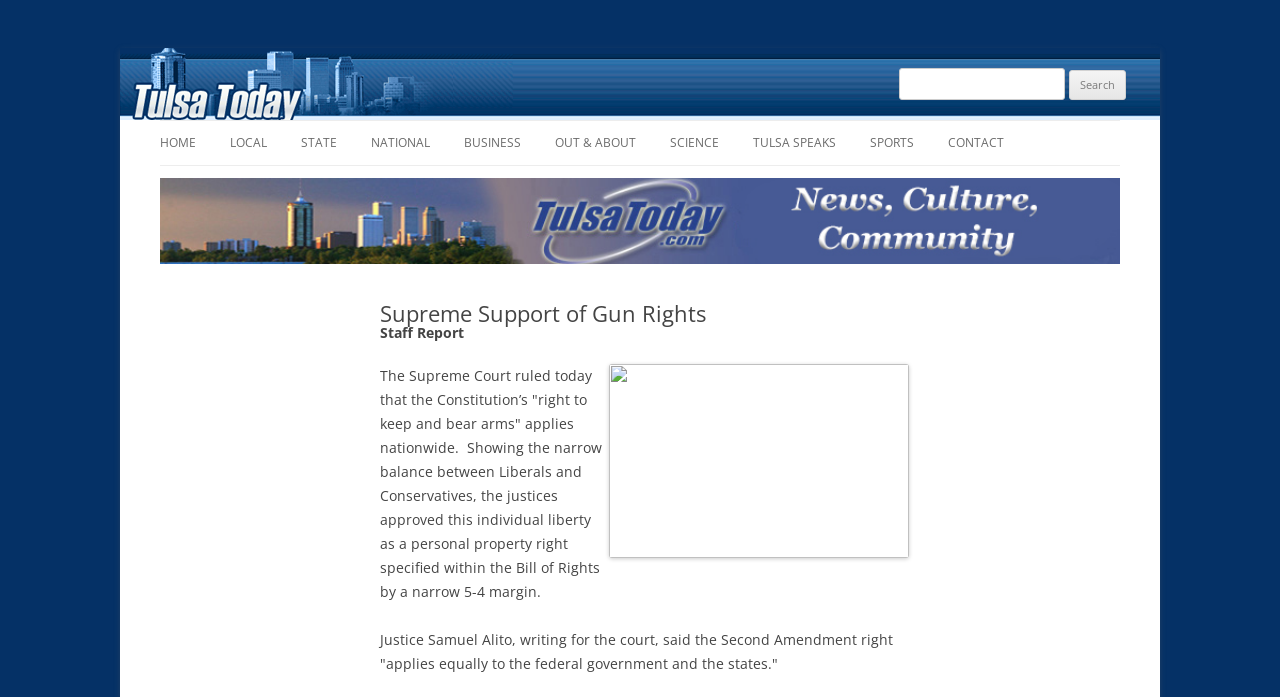What is the margin by which the justices approved this individual liberty?
Please use the image to deliver a detailed and complete answer.

The webpage states that the justices approved this individual liberty as a personal property right specified within the Bill of Rights by a narrow 5-4 margin, as mentioned in the StaticText element with the text 'Showing the narrow balance between Liberals and Conservatives, the justices approved this individual liberty as a personal property right specified within the Bill of Rights by a narrow 5-4 margin.'